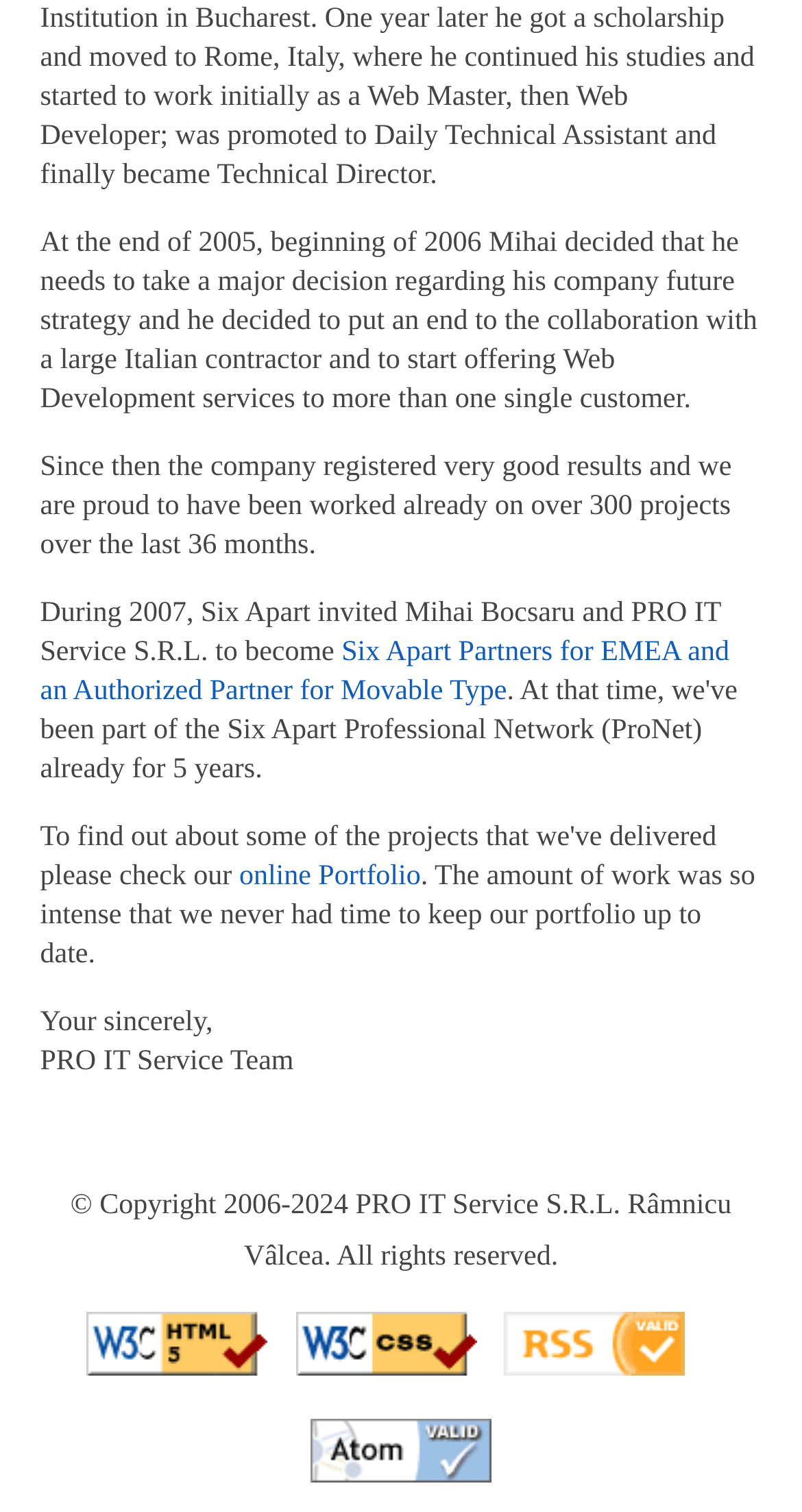Answer the question in one word or a short phrase:
What is Mihai's decision in 2005?

to end collaboration